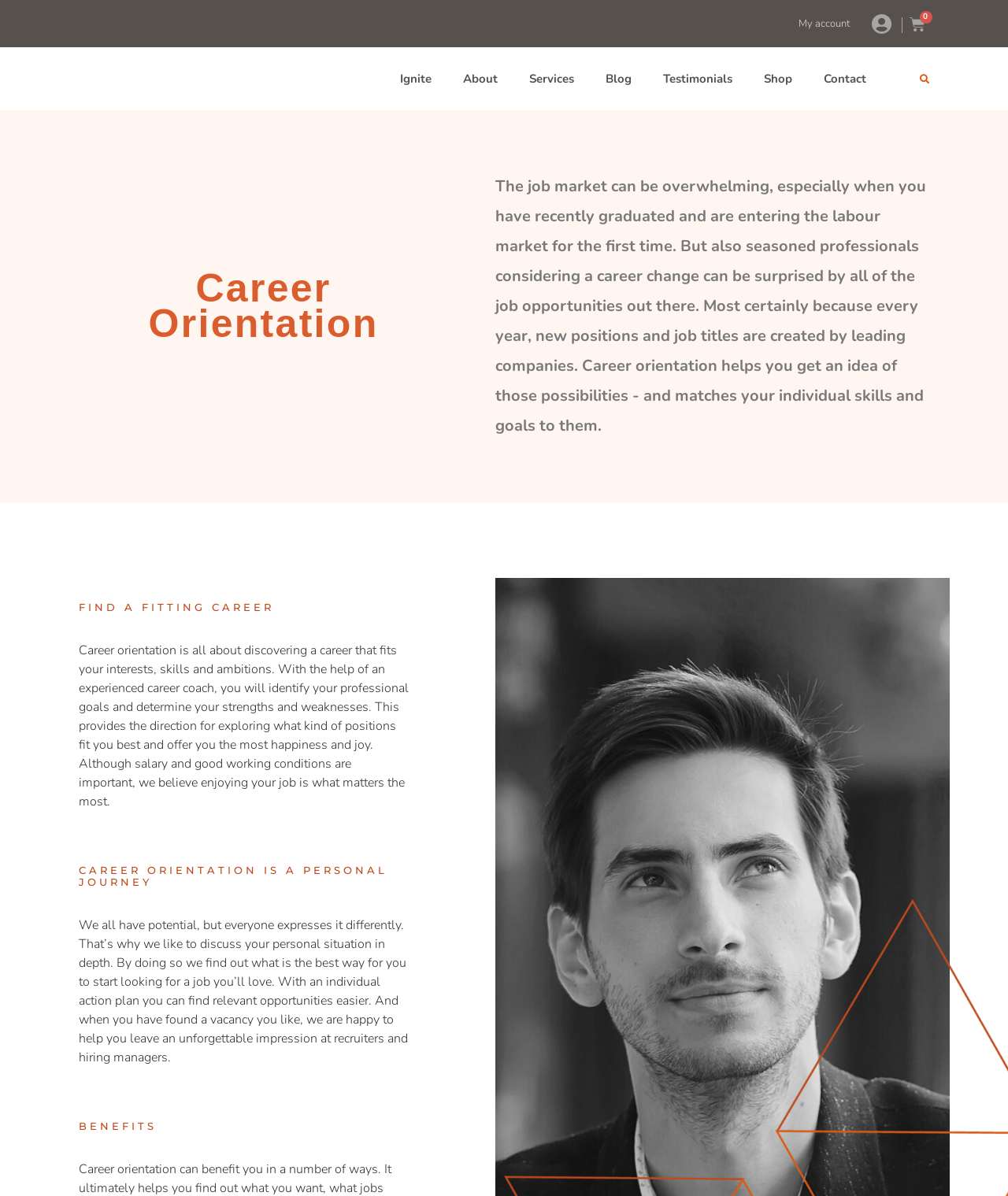Elaborate on the webpage's design and content in a detailed caption.

The webpage is about Career Orientation, which helps individuals determine their strengths, interests, and professional goals. At the top right corner, there are links to "My account", an empty link, and a shopping cart with 0 items. Below these links, there is a navigation menu with links to "Ignite", "About", "Services", "Blog", "Testimonials", "Shop", and "Contact".

The main content of the page is divided into sections. The first section has a heading "Career Orientation" and a paragraph of text that explains the challenges of entering the job market and how career orientation can help. This section is located at the top left of the page.

Below this section, there is a heading "FIND A FITTING CAREER" and a paragraph of text that describes the process of career orientation, including identifying professional goals, determining strengths and weaknesses, and exploring job opportunities.

The next section has a heading "CAREER ORIENTATION IS A PERSONAL JOURNEY" and a paragraph of text that emphasizes the importance of personalization in career orientation. This section is located below the previous one.

Finally, there is a section with a heading "BENEFITS" at the bottom left of the page.